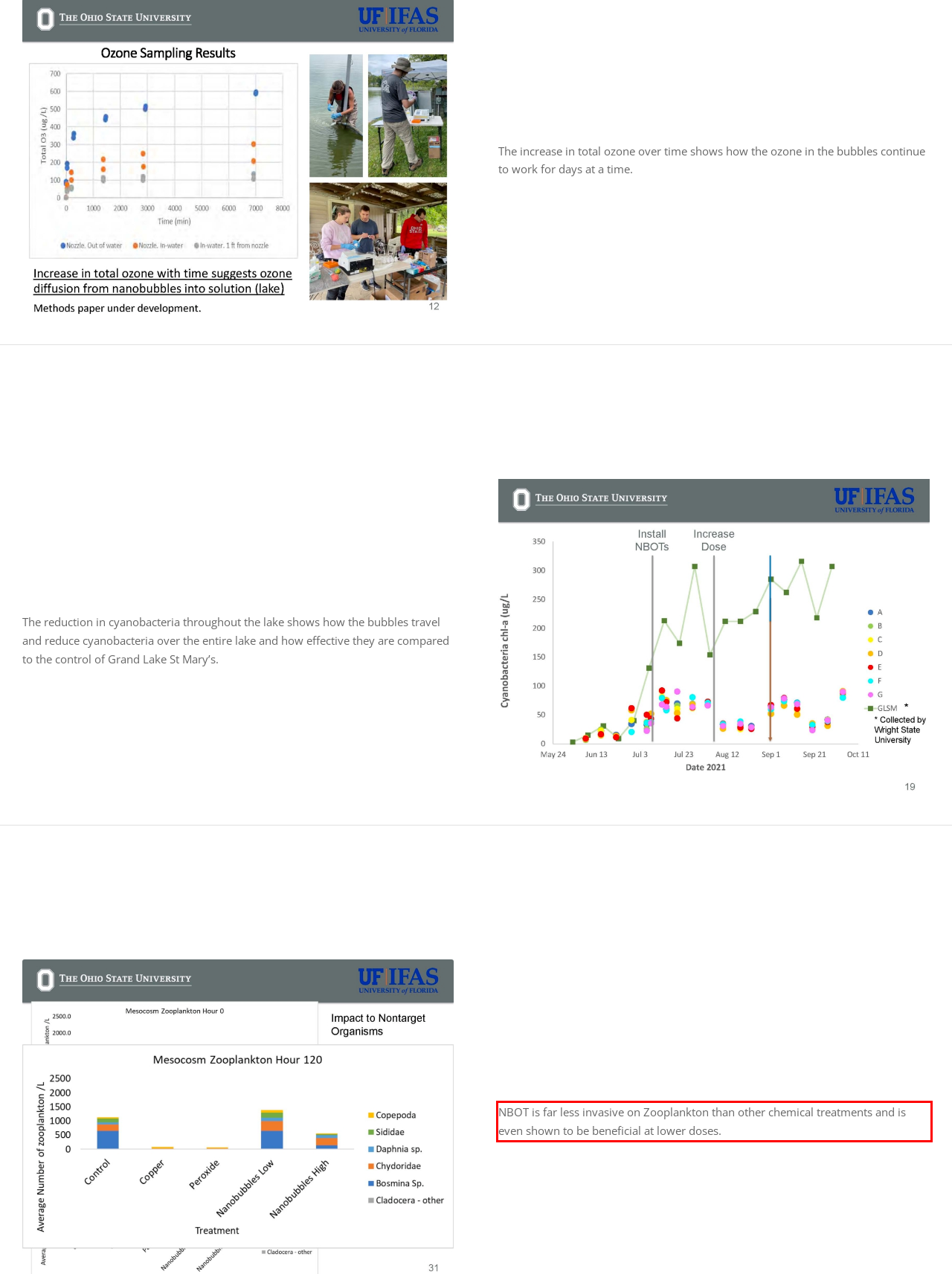With the given screenshot of a webpage, locate the red rectangle bounding box and extract the text content using OCR.

NBOT is far less invasive on Zooplankton than other chemical treatments and is even shown to be beneficial at lower doses.